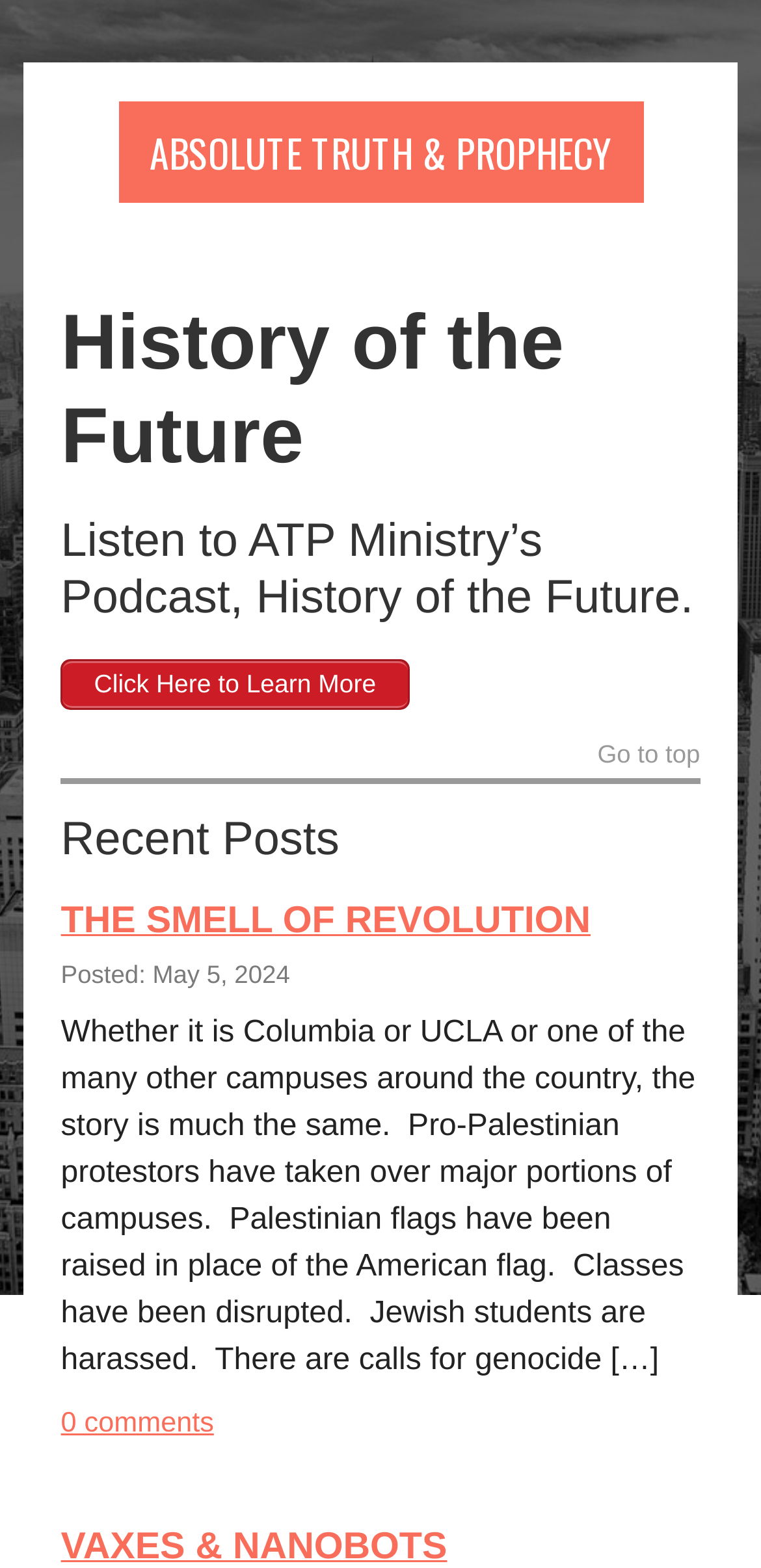Please answer the following question using a single word or phrase: 
How many comments are there on the latest post?

0